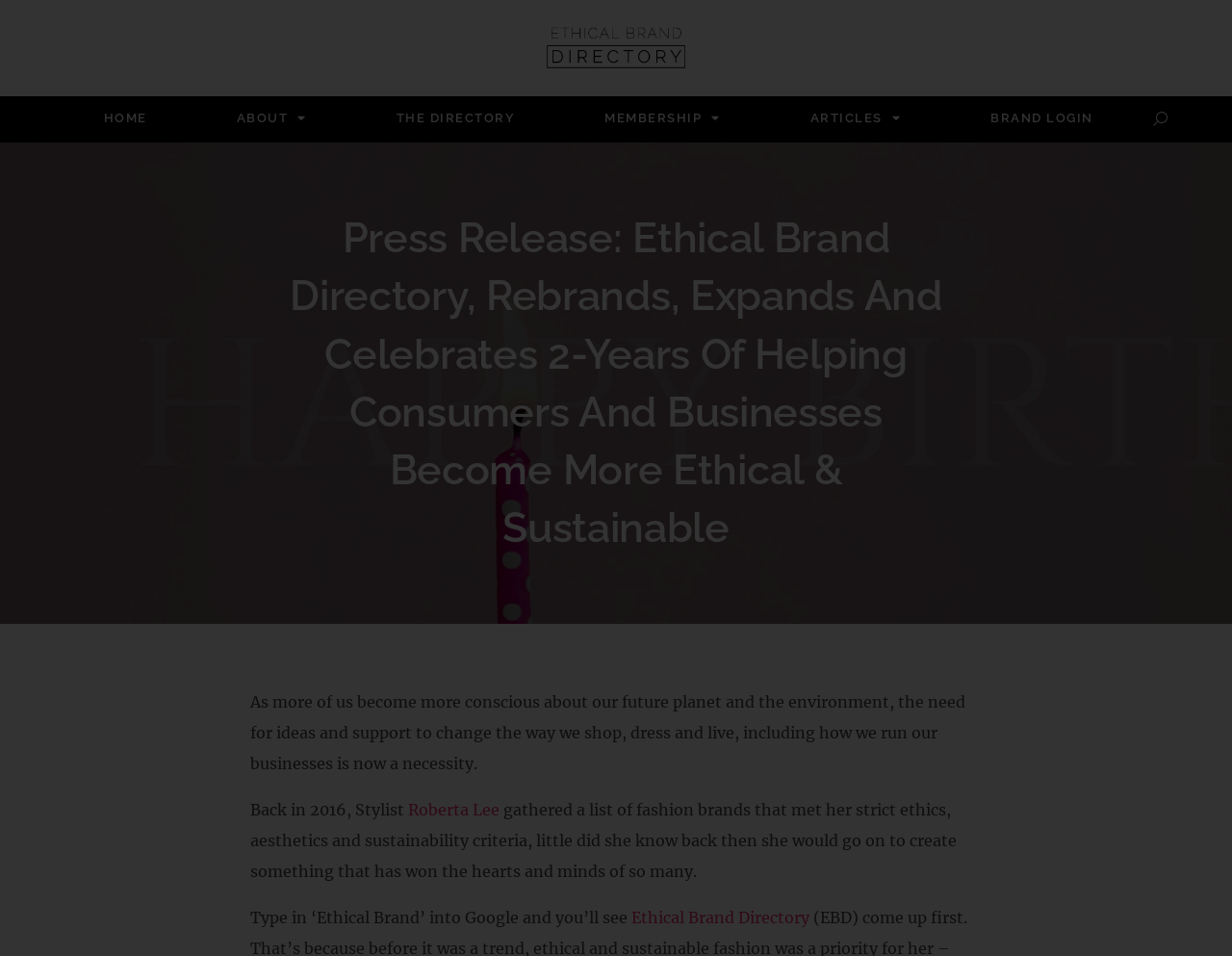Identify the coordinates of the bounding box for the element that must be clicked to accomplish the instruction: "Read about the Press Release".

[0.234, 0.219, 0.766, 0.582]